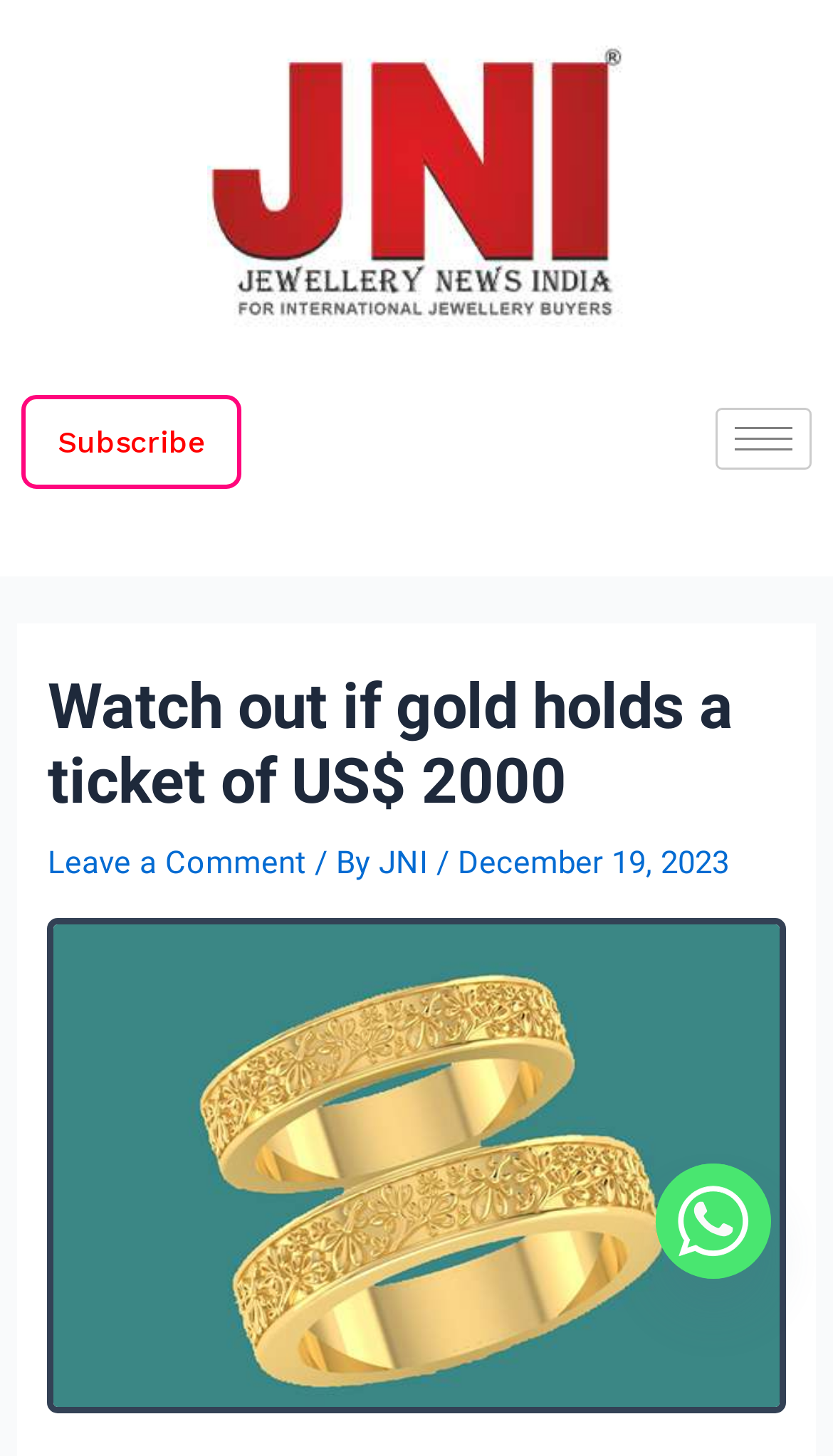What is the function of the 'Leave a Comment' link?
Give a one-word or short-phrase answer derived from the screenshot.

To comment on the article